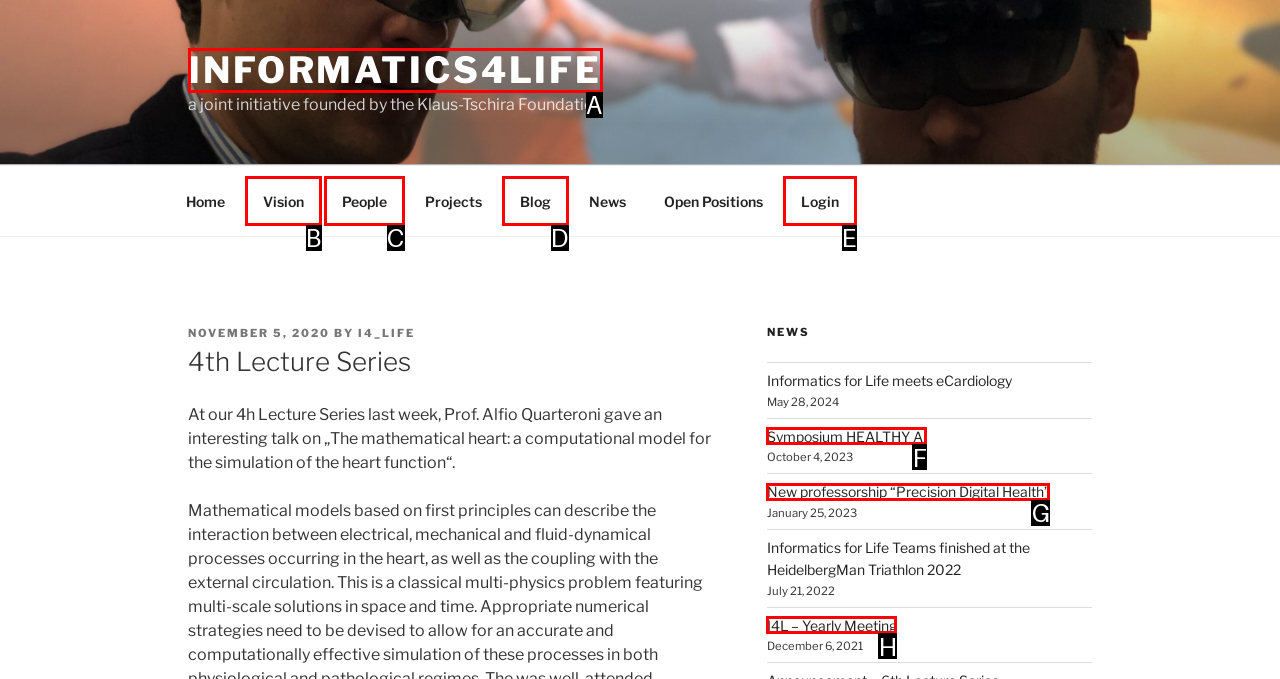Point out the HTML element that matches the following description: I4L – Yearly Meeting
Answer with the letter from the provided choices.

H